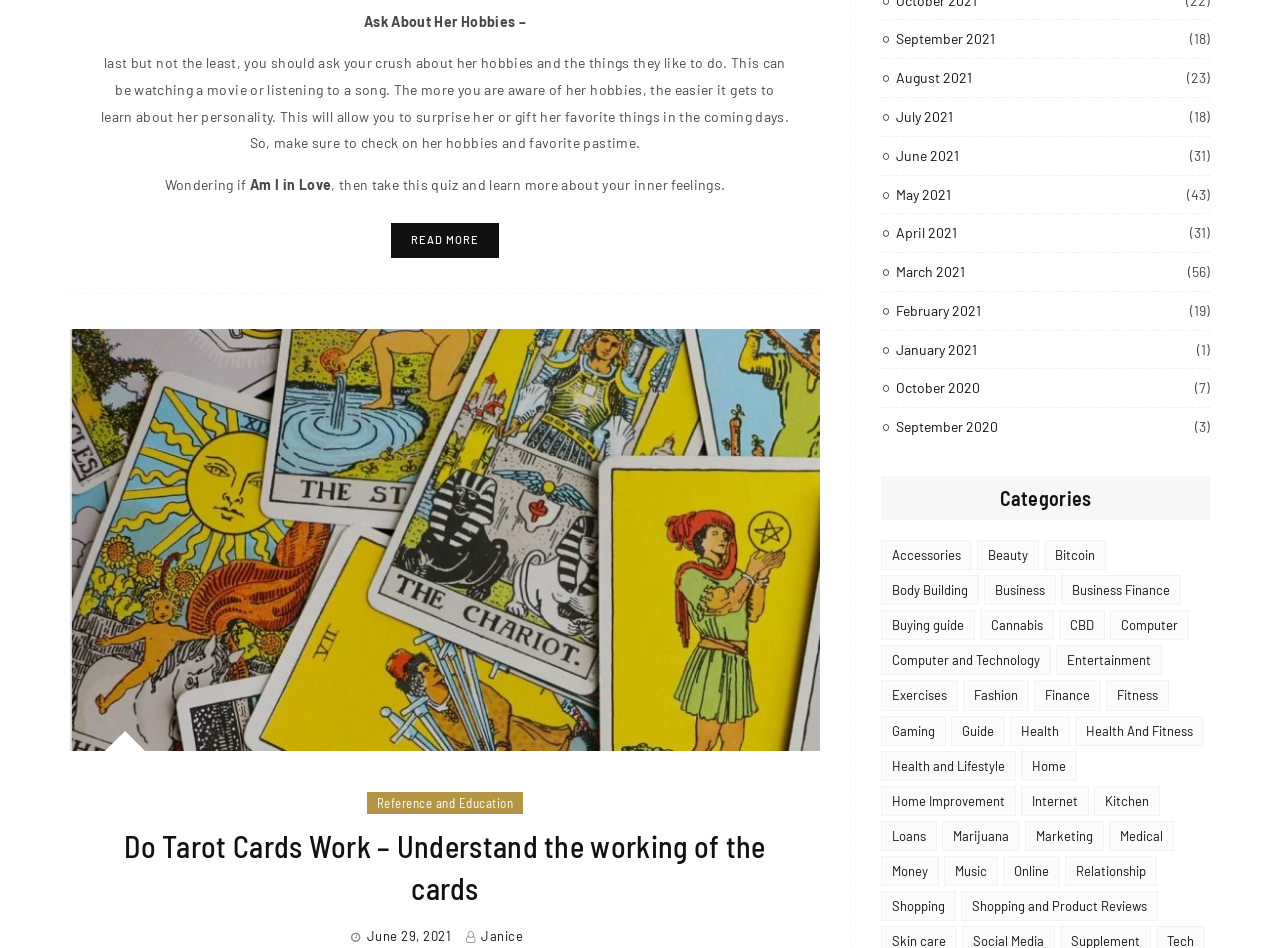Using the details from the image, please elaborate on the following question: What is the topic of the article?

I inferred this answer by looking at the heading 'Do Tarot Cards Work – Understand the working of the cards' which suggests that the article is about tarot cards.